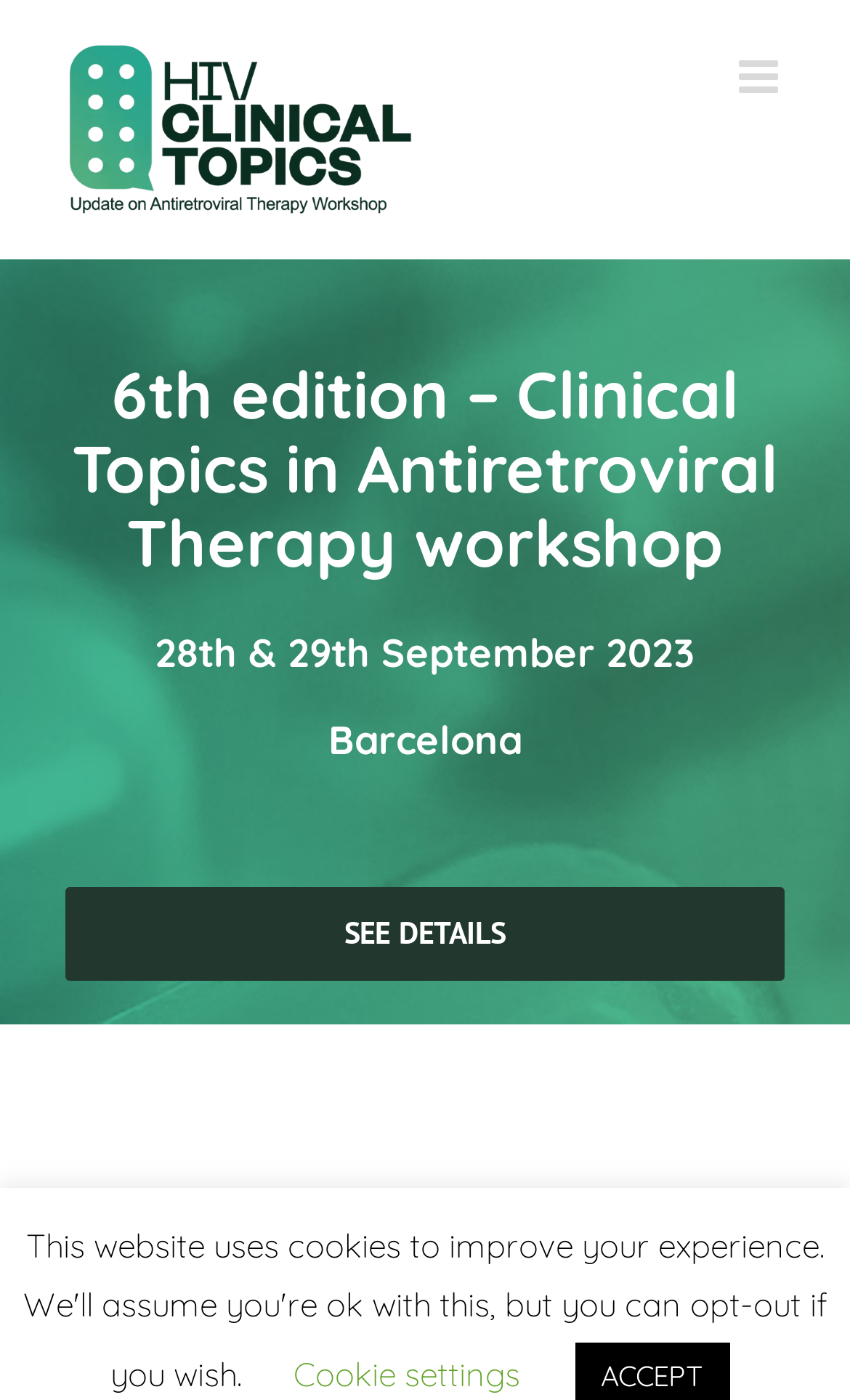Analyze the image and deliver a detailed answer to the question: What is the topic of the workshop?

Based on the headings on the webpage, it is clear that the topic of the workshop is related to HIV and antiretroviral therapy. The heading '6th edition – Clinical Topics in Antiretroviral Therapy workshop' suggests that the workshop is focused on this specific topic.